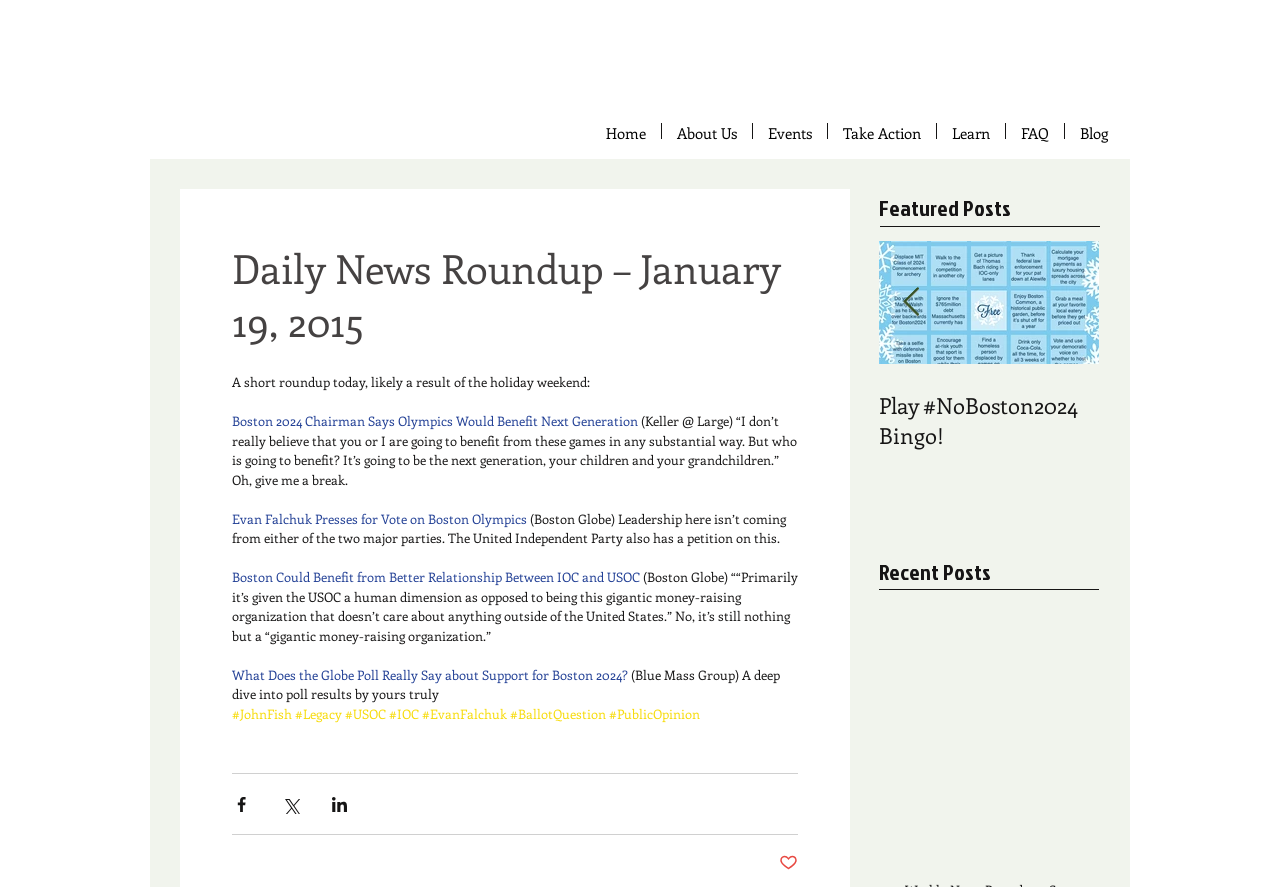Locate the bounding box coordinates of the clickable area needed to fulfill the instruction: "View the 'Featured Posts'".

[0.687, 0.218, 0.859, 0.252]